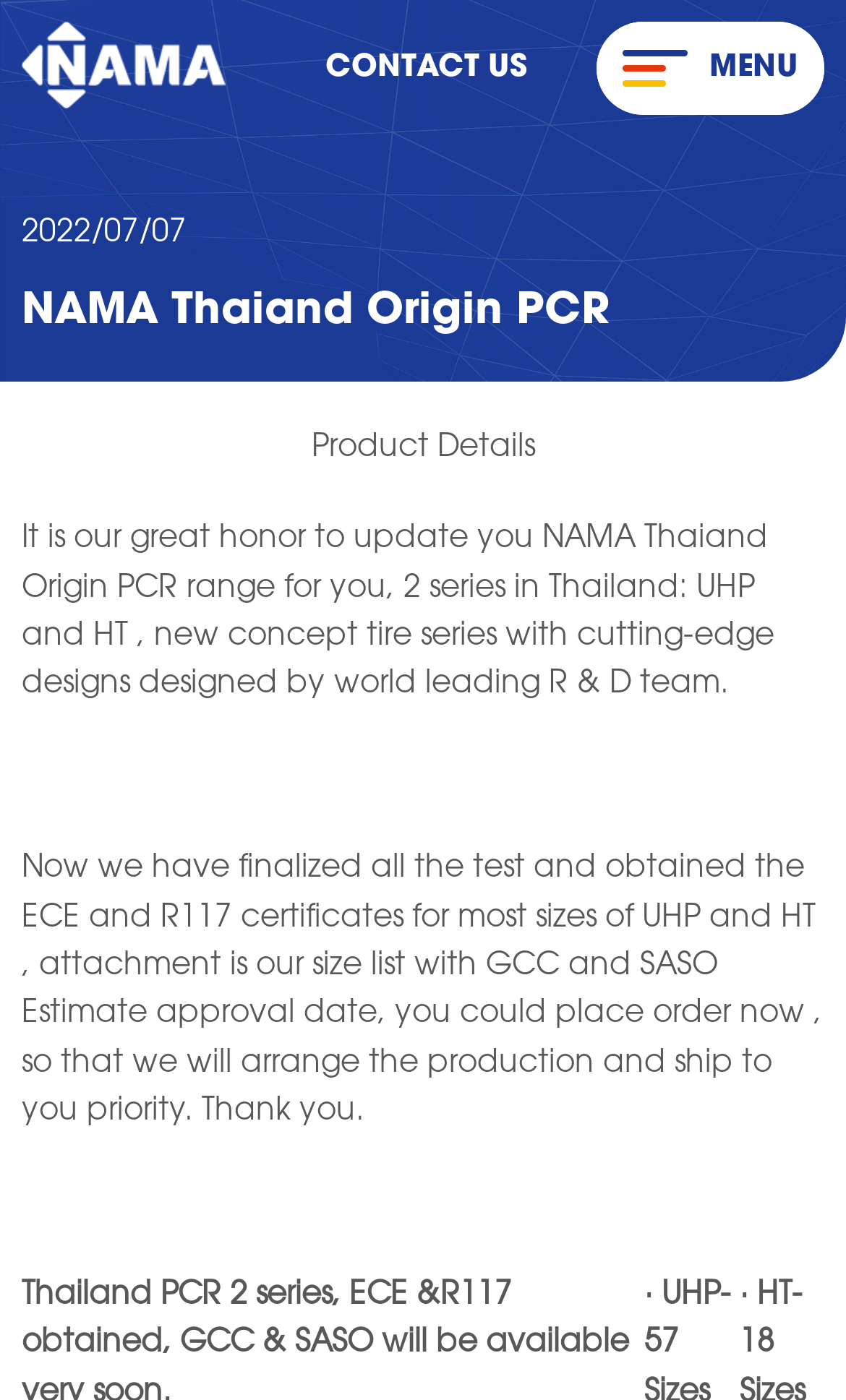Describe all the key features and sections of the webpage thoroughly.

The webpage appears to be a product details page for NAMA Thaiand Origin PCR tires. At the top left, there is a link with no text, and next to it, a link labeled "CONTACT US". On the top right, there are two static text elements, "MENU" and "CLOSE", positioned closely together.

Below the top links, there is a static text element displaying the date "2022/07/07". Following this, a heading element with the title "NAMA Thaiand Origin PCR" spans across the page.

In the middle of the page, there is a static text element with the title "Product Details". Below this, a paragraph of text describes the product, mentioning the update of the NAMA Thaiand Origin PCR range, the two series in Thailand, UHP and HT, and their cutting-edge designs.

Further down, another paragraph of text provides more information about the product, stating that the testing is complete, and the ECE and R117 certificates have been obtained for most sizes. The text also mentions the attachment of a size list with GCC and SASO estimate approval dates and invites the reader to place an order.

There is a small, empty static text element at the bottom of the page, which appears to be a spacing element.